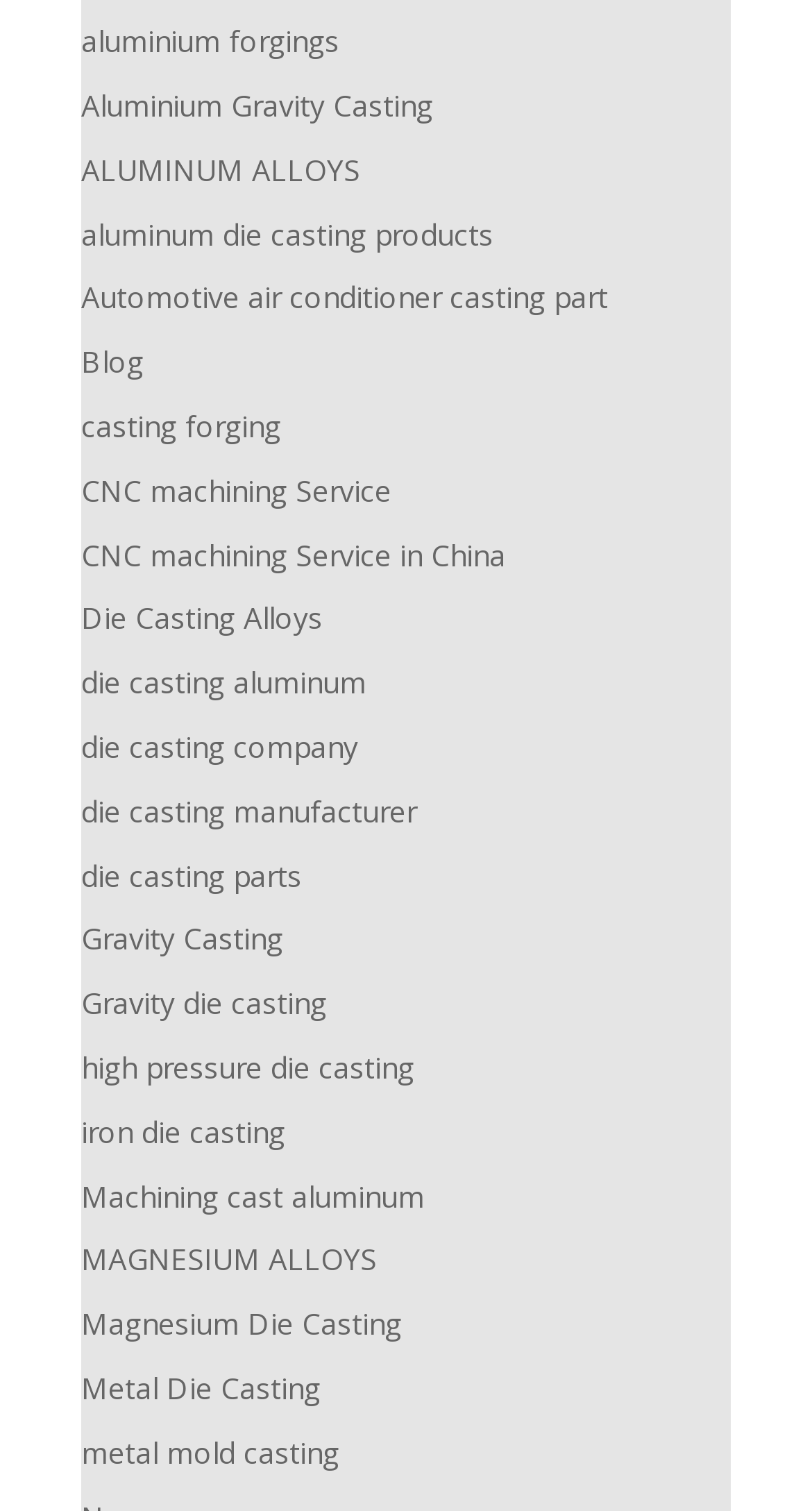Locate the bounding box coordinates of the area that needs to be clicked to fulfill the following instruction: "learn about die casting aluminum". The coordinates should be in the format of four float numbers between 0 and 1, namely [left, top, right, bottom].

[0.1, 0.439, 0.451, 0.465]